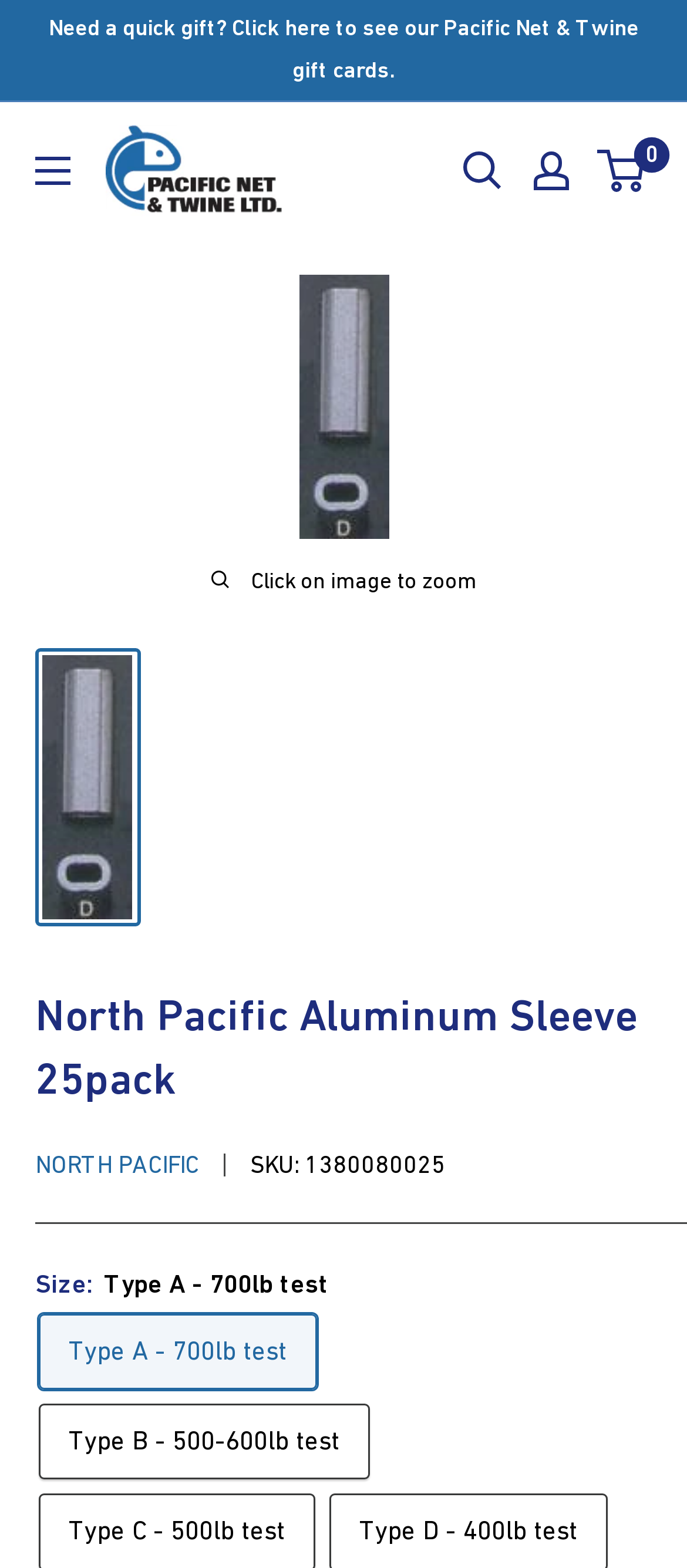Can you find and provide the title of the webpage?

North Pacific Aluminum Sleeve 25pack